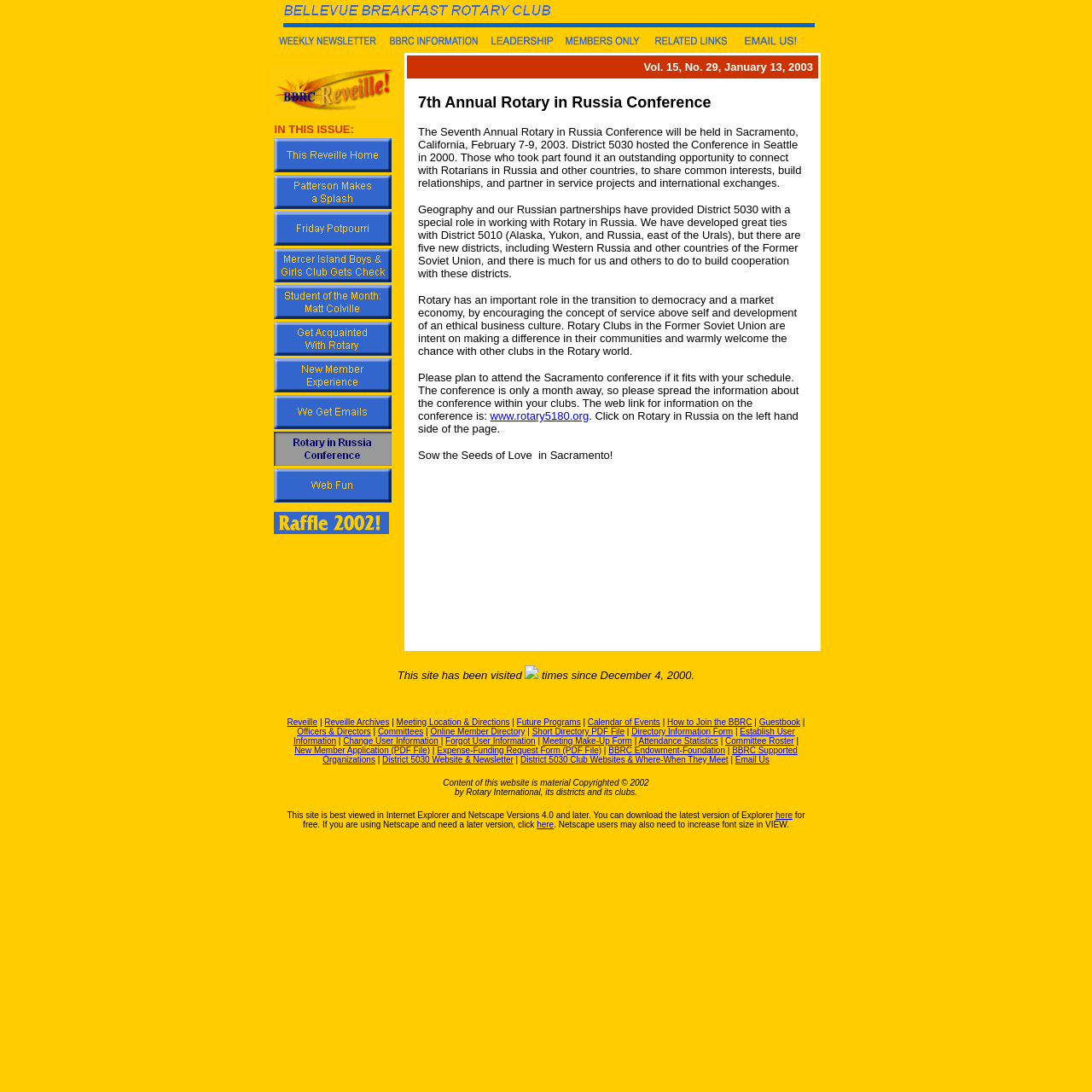Find the coordinates for the bounding box of the element with this description: "name="i_gM15478327"".

[0.598, 0.036, 0.676, 0.048]